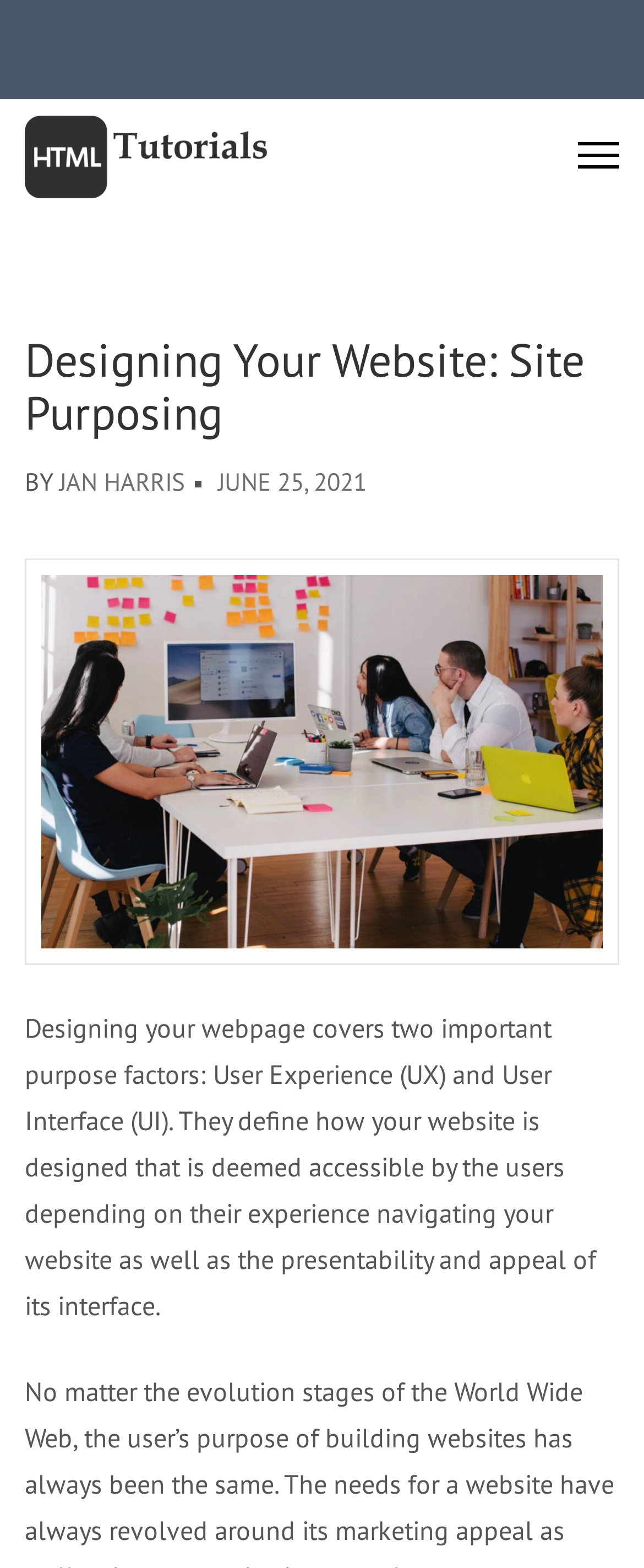What is the date of the webpage?
Provide a one-word or short-phrase answer based on the image.

JUNE 25, 2021